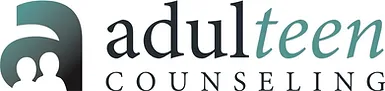Utilize the details in the image to thoroughly answer the following question: What does the icon in the logo represent?

The logo of Adulteen Counseling features an icon representing a couple of figures, which symbolizes support and guidance, aligning with the counseling theme of the organization.